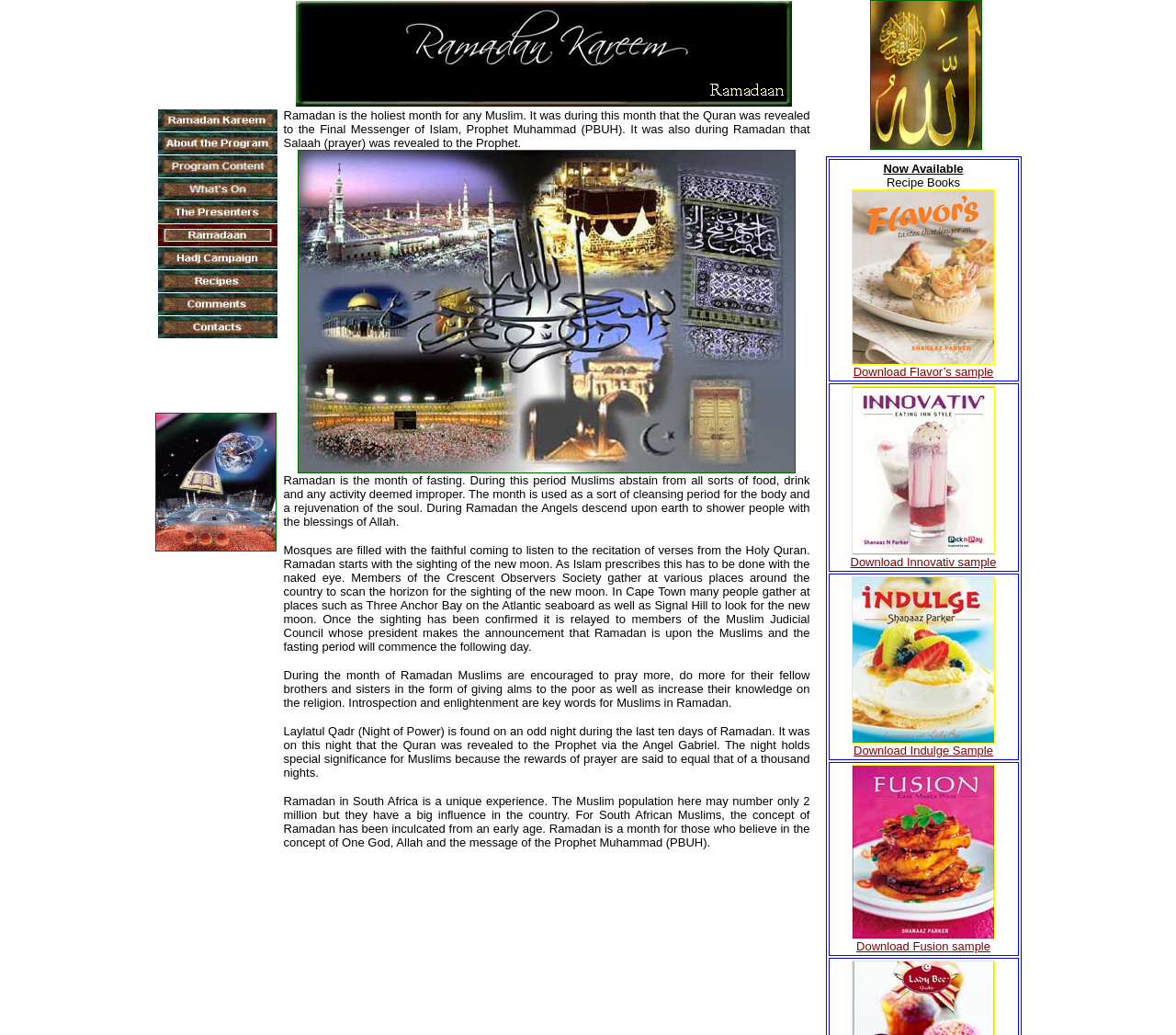Please identify the bounding box coordinates of the region to click in order to complete the given instruction: "Check Comments". The coordinates should be four float numbers between 0 and 1, i.e., [left, top, right, bottom].

[0.134, 0.292, 0.236, 0.307]